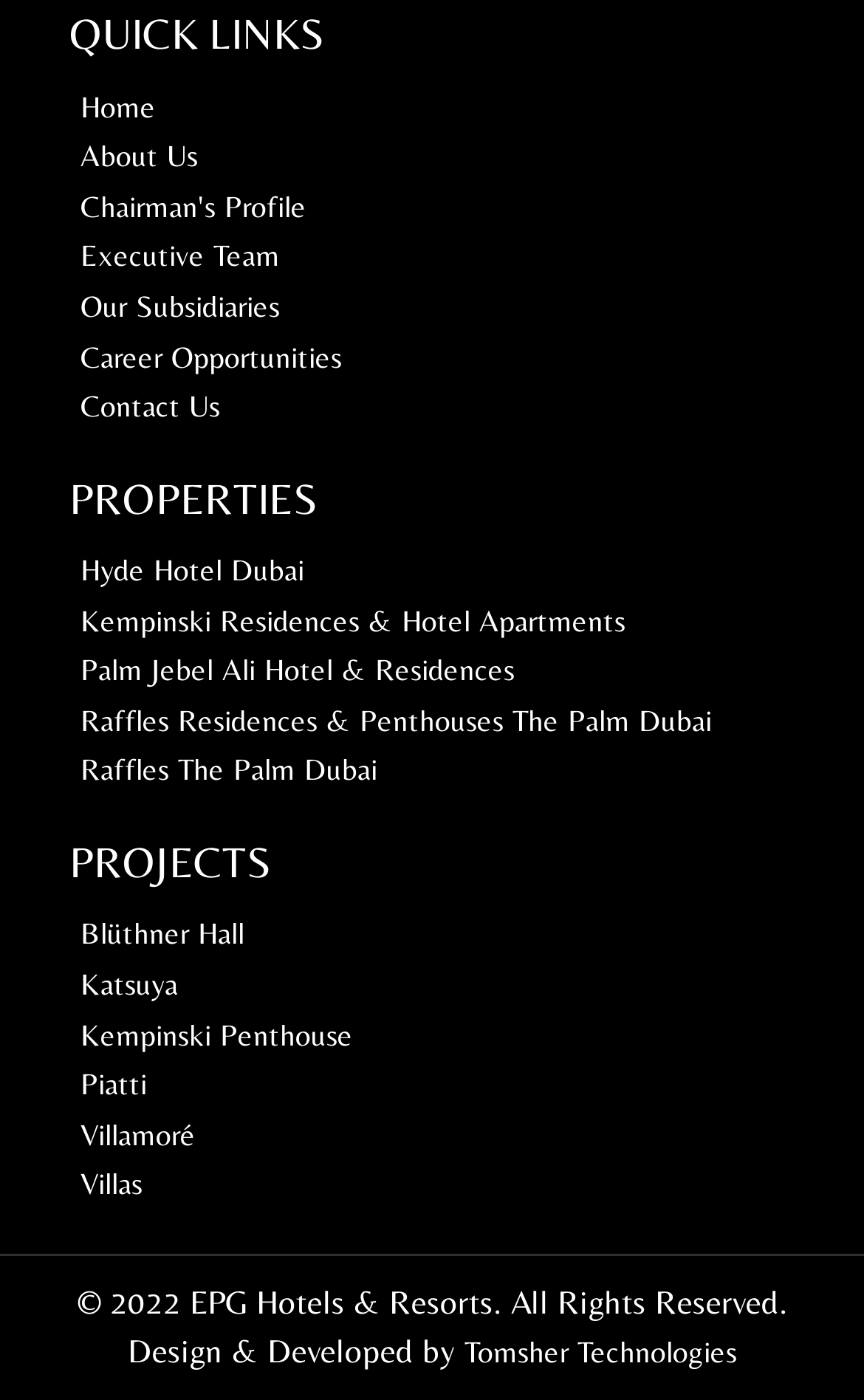Ascertain the bounding box coordinates for the UI element detailed here: "Katsuya". The coordinates should be provided as [left, top, right, bottom] with each value being a float between 0 and 1.

[0.093, 0.69, 0.206, 0.715]